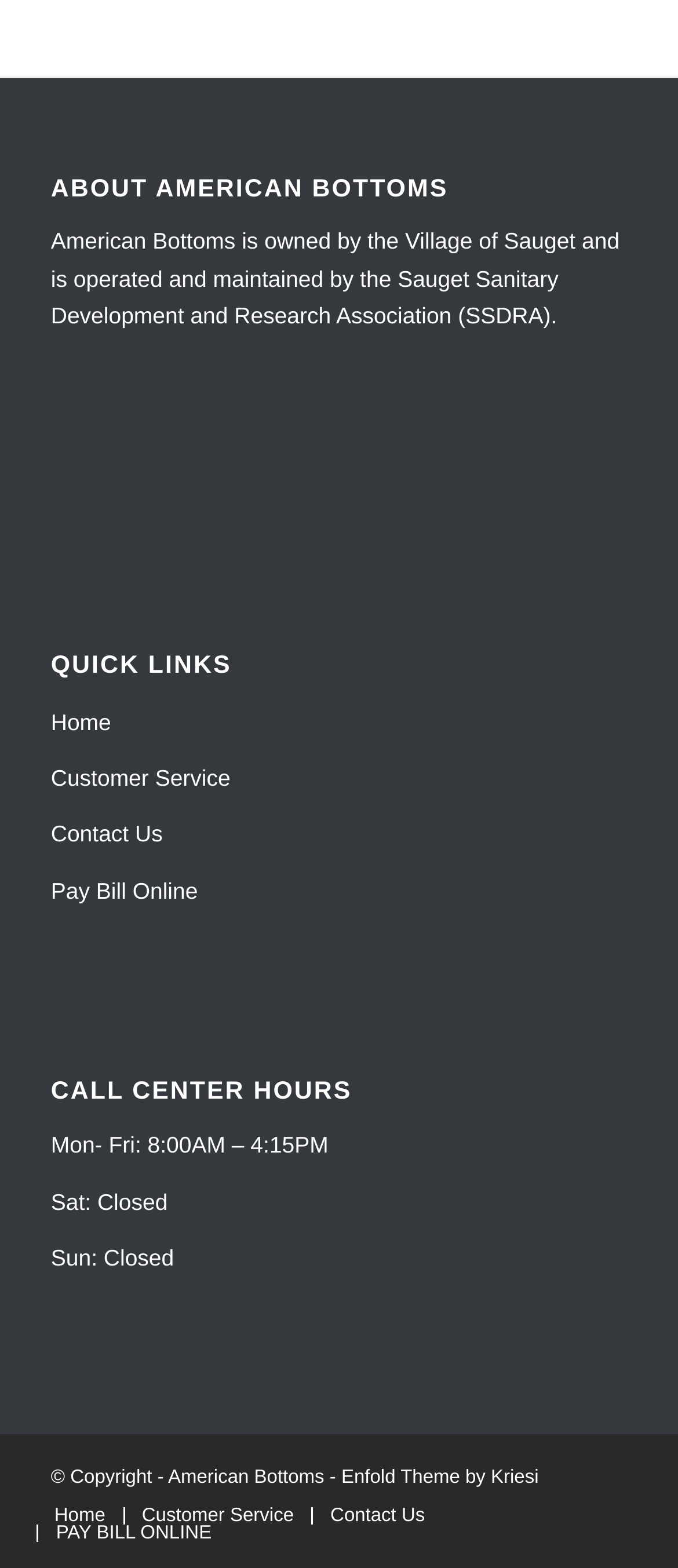Locate the bounding box coordinates of the area you need to click to fulfill this instruction: 'contact us'. The coordinates must be in the form of four float numbers ranging from 0 to 1: [left, top, right, bottom].

[0.075, 0.515, 0.925, 0.551]